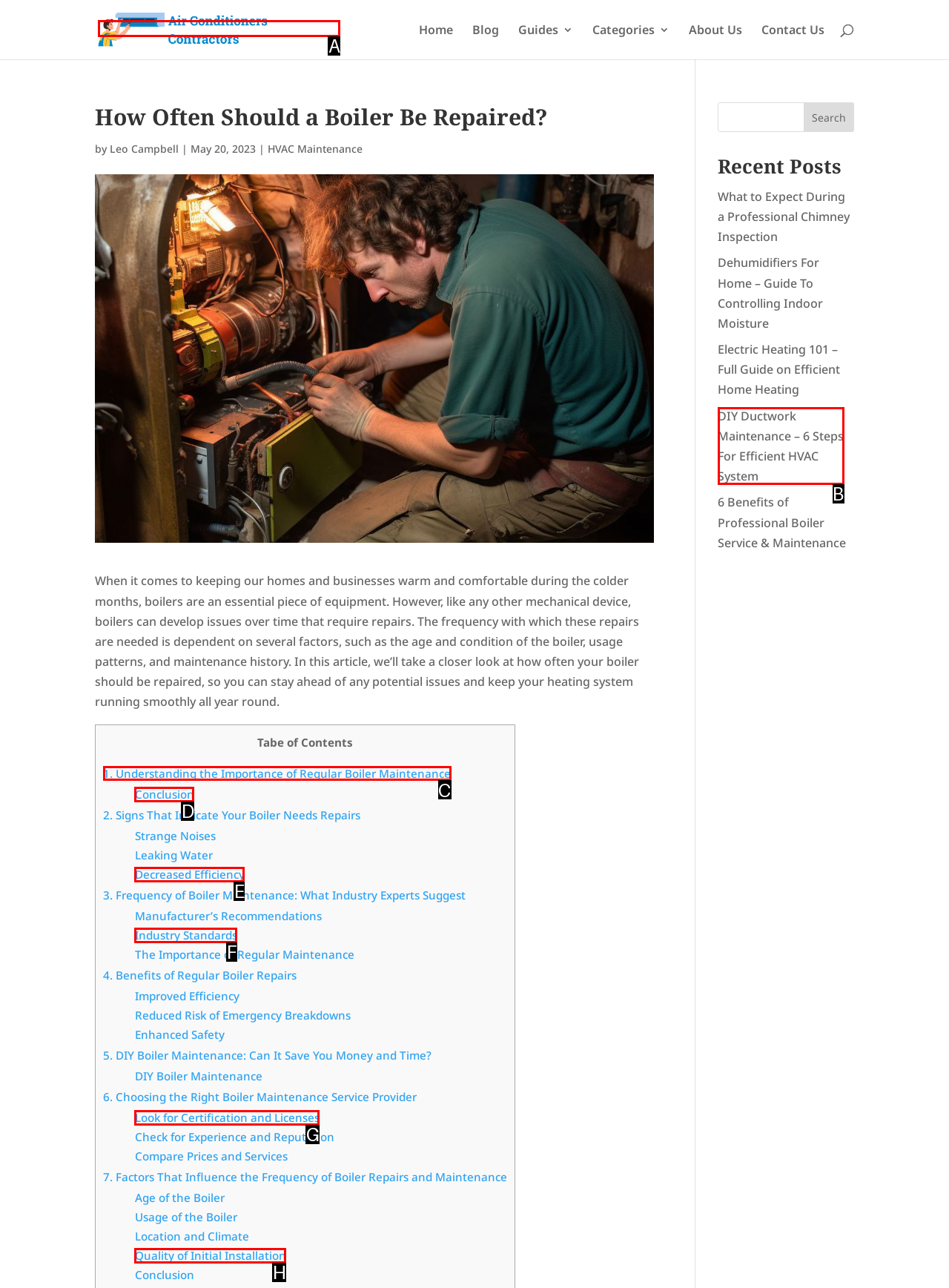Tell me the letter of the UI element to click in order to accomplish the following task: Search for quotes
Answer with the letter of the chosen option from the given choices directly.

None